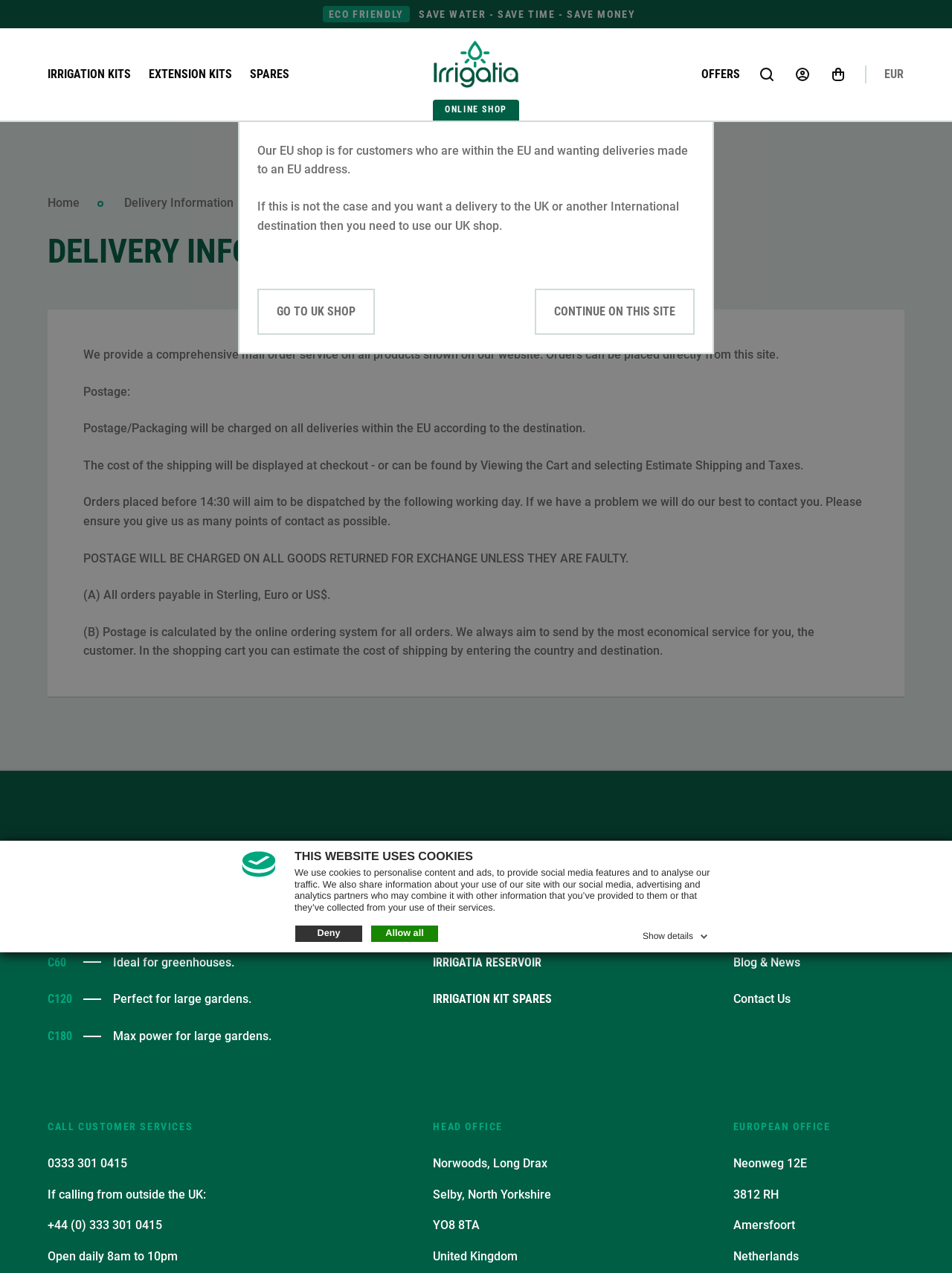Please answer the following question using a single word or phrase: 
What is the location of the European office?

Amersfoort, Netherlands